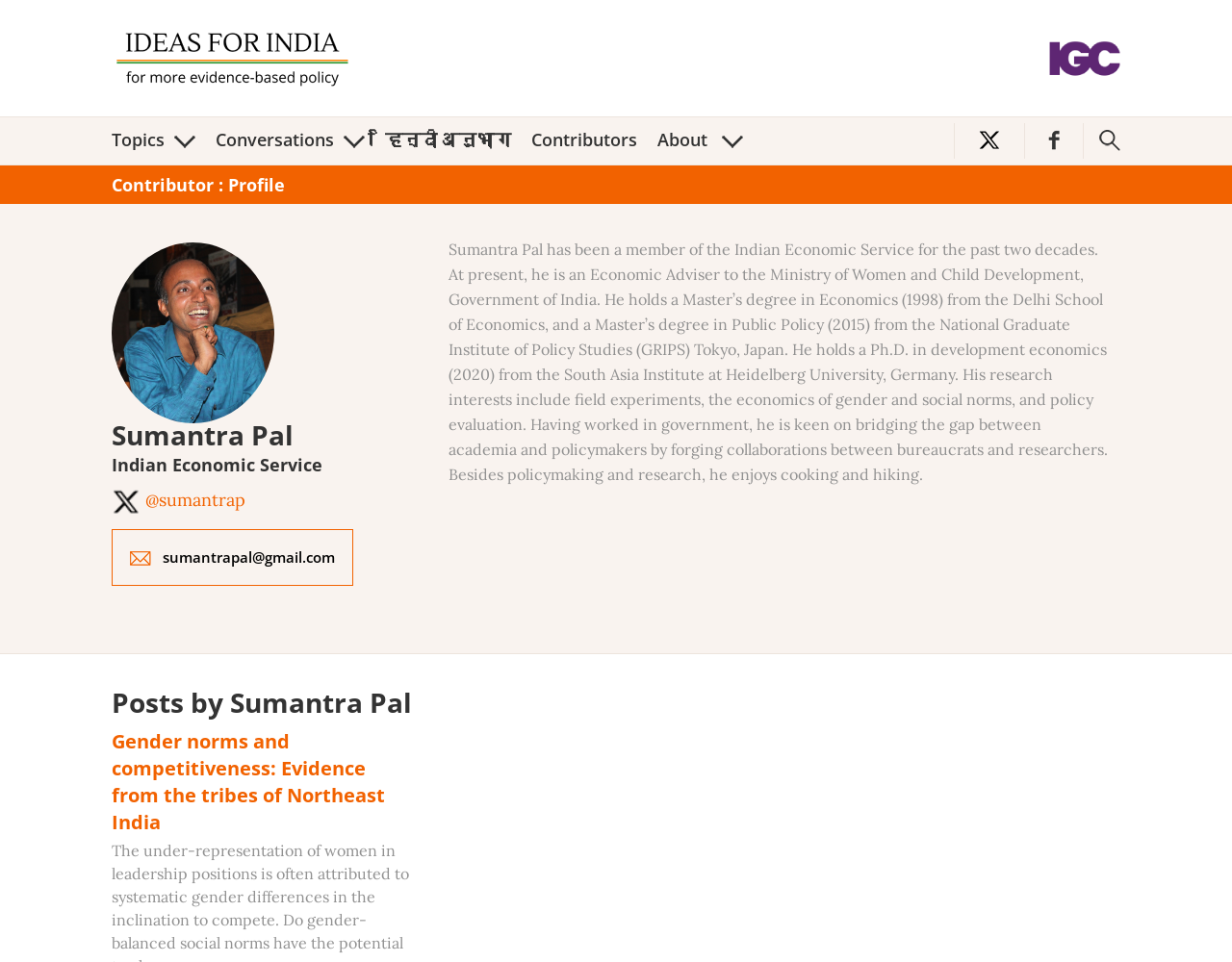Please give a one-word or short phrase response to the following question: 
What is the research interest of Sumantra Pal?

field experiments